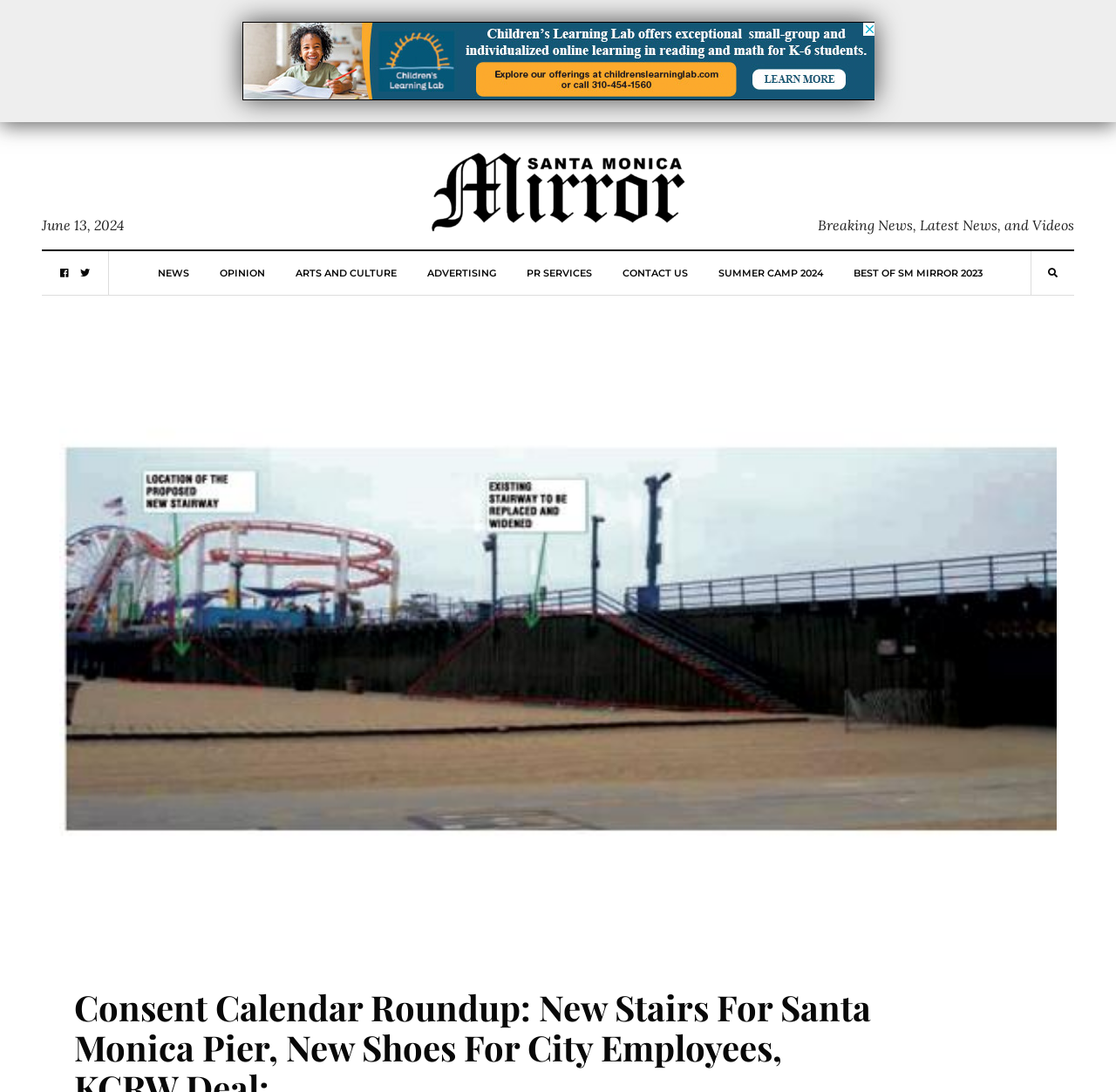Please determine the primary heading and provide its text.

Consent Calendar Roundup: New Stairs For Santa Monica Pier, New Shoes For City Employees, KCRW Deal: